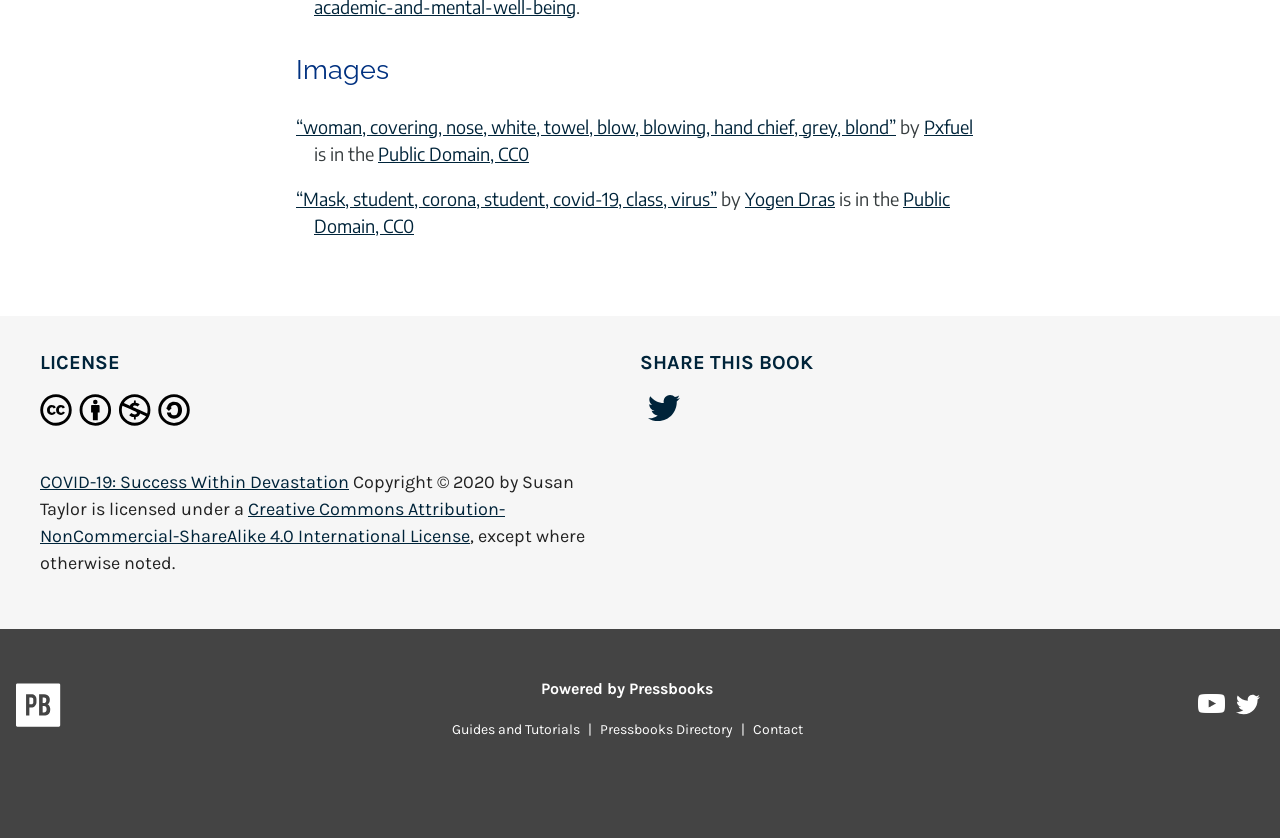Could you indicate the bounding box coordinates of the region to click in order to complete this instruction: "Visit the 'Pxfuel' website".

[0.722, 0.137, 0.76, 0.165]